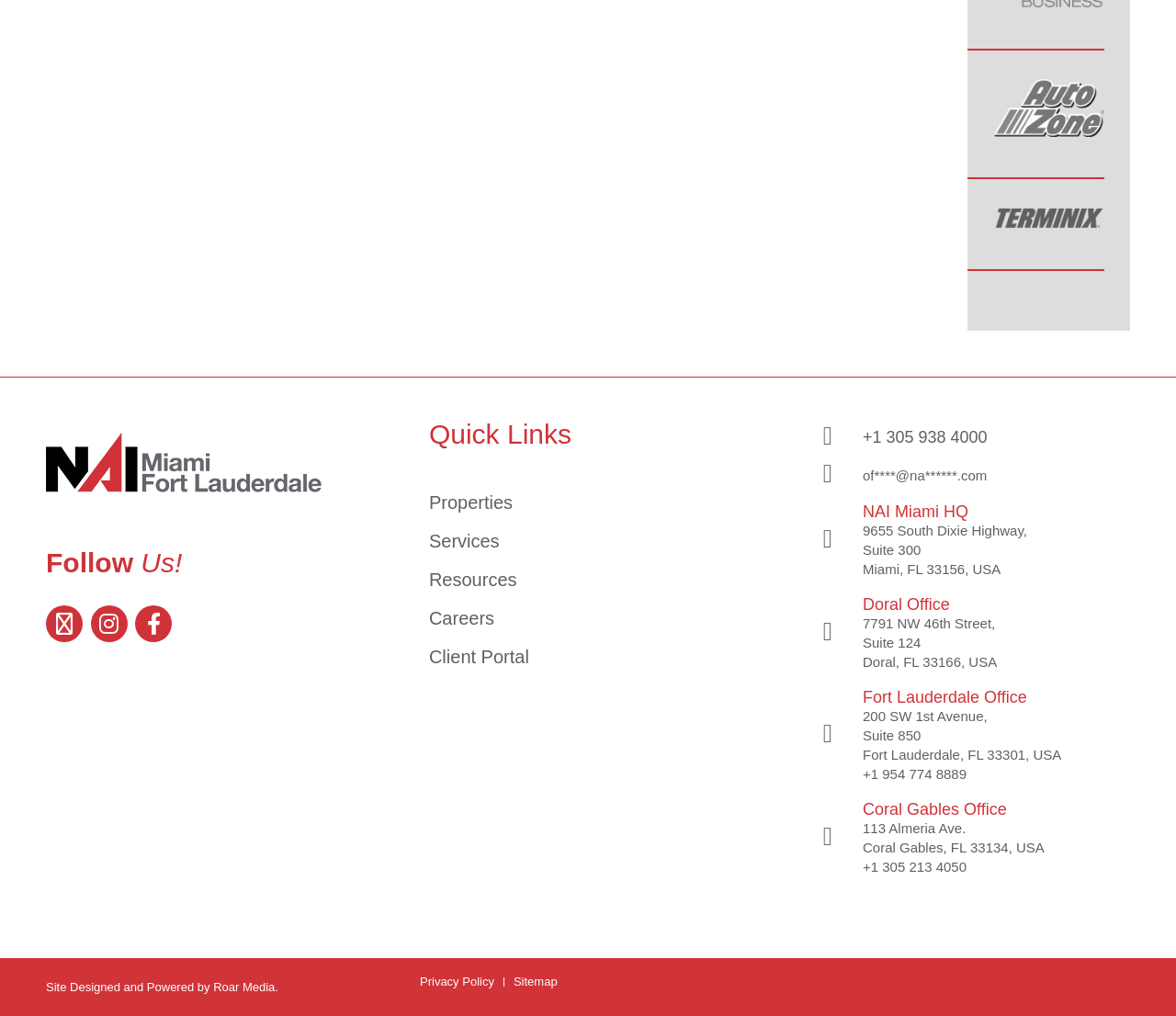Pinpoint the bounding box coordinates of the clickable area needed to execute the instruction: "Click the phone number '+1 305 938 4000'". The coordinates should be specified as four float numbers between 0 and 1, i.e., [left, top, right, bottom].

[0.734, 0.422, 0.84, 0.44]